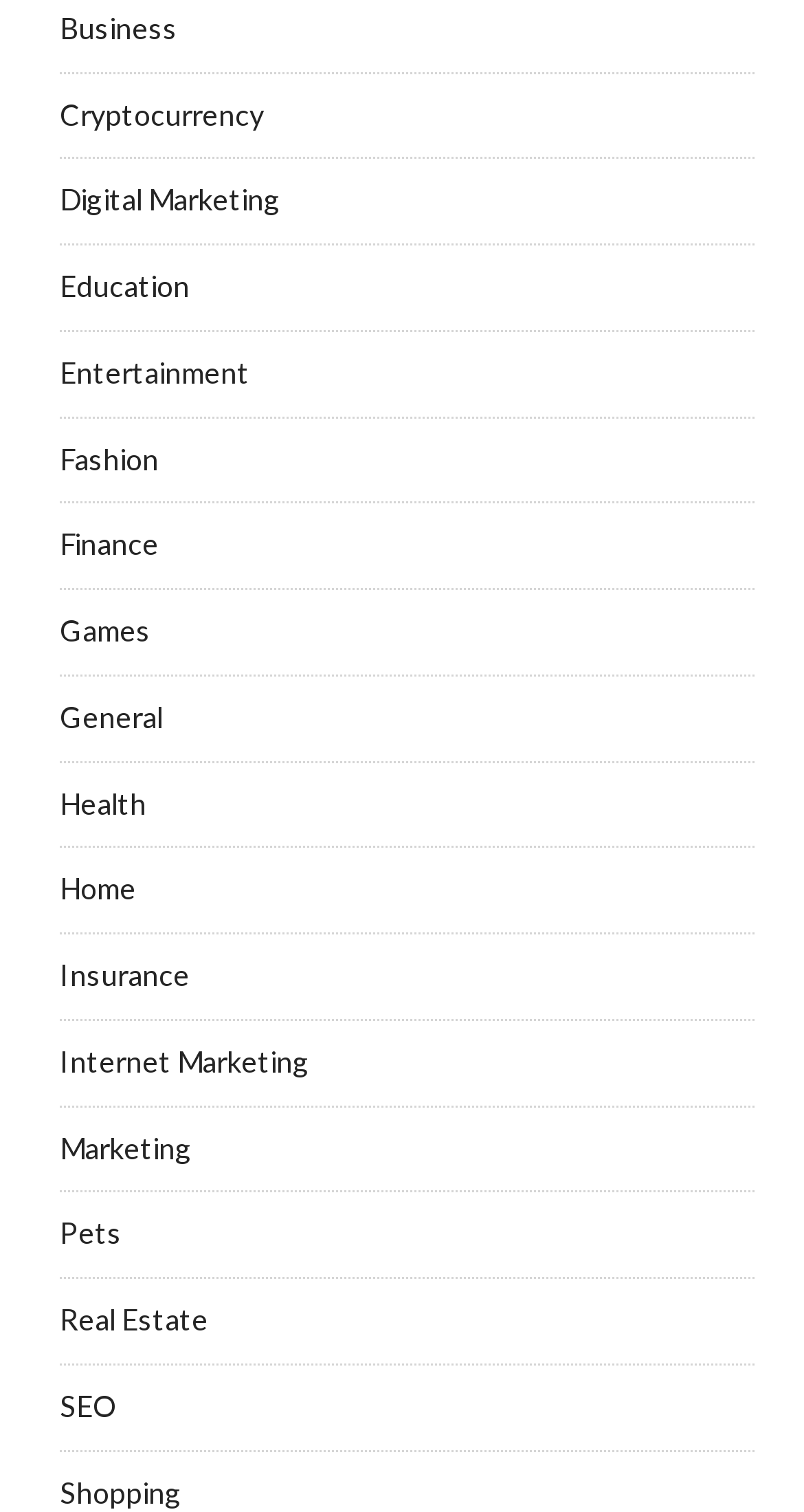Please determine the bounding box coordinates of the section I need to click to accomplish this instruction: "Browse Education".

[0.074, 0.178, 0.236, 0.201]